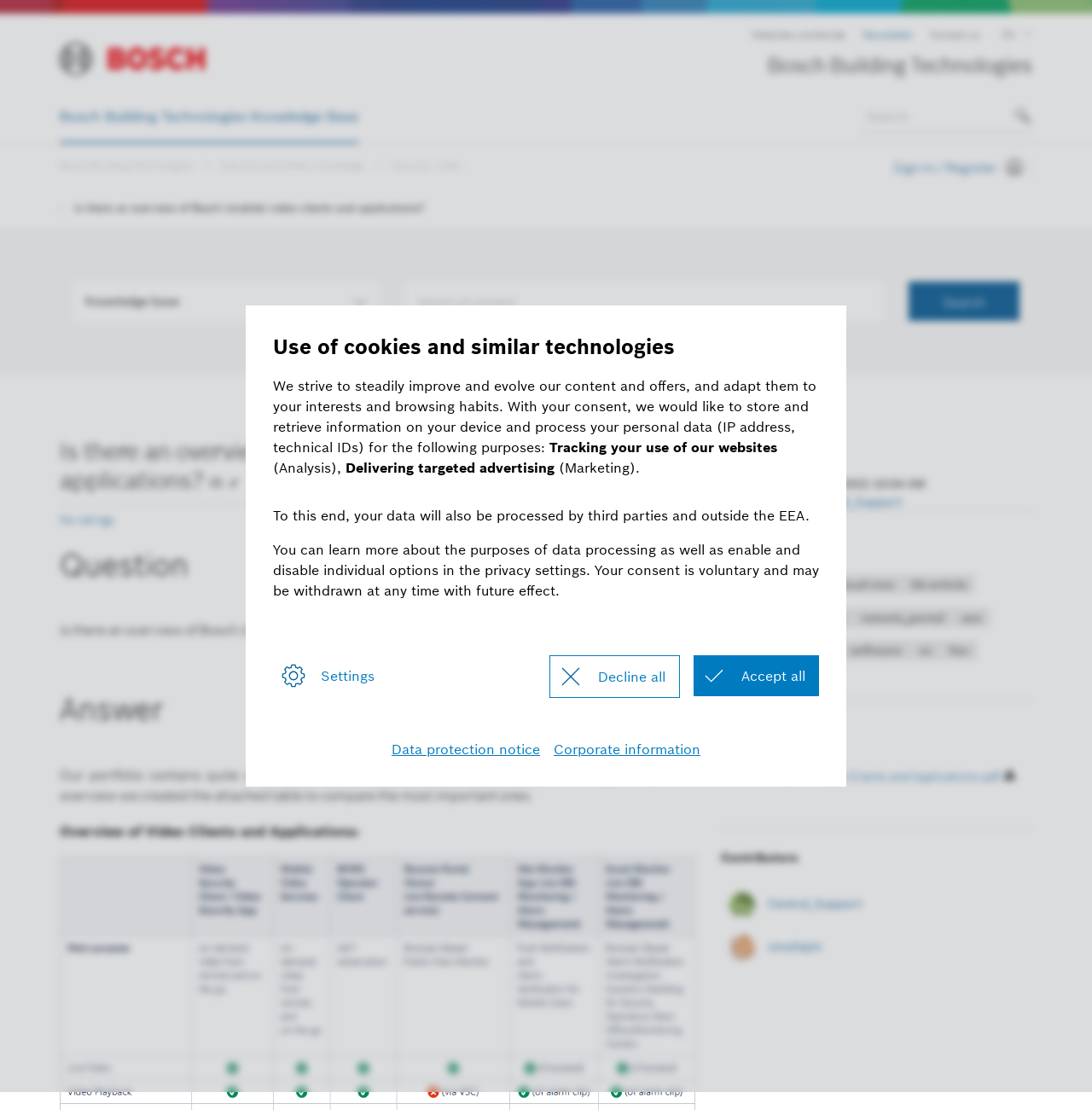Give a one-word or one-phrase response to the question:
How many labels are mentioned on the webpage?

12